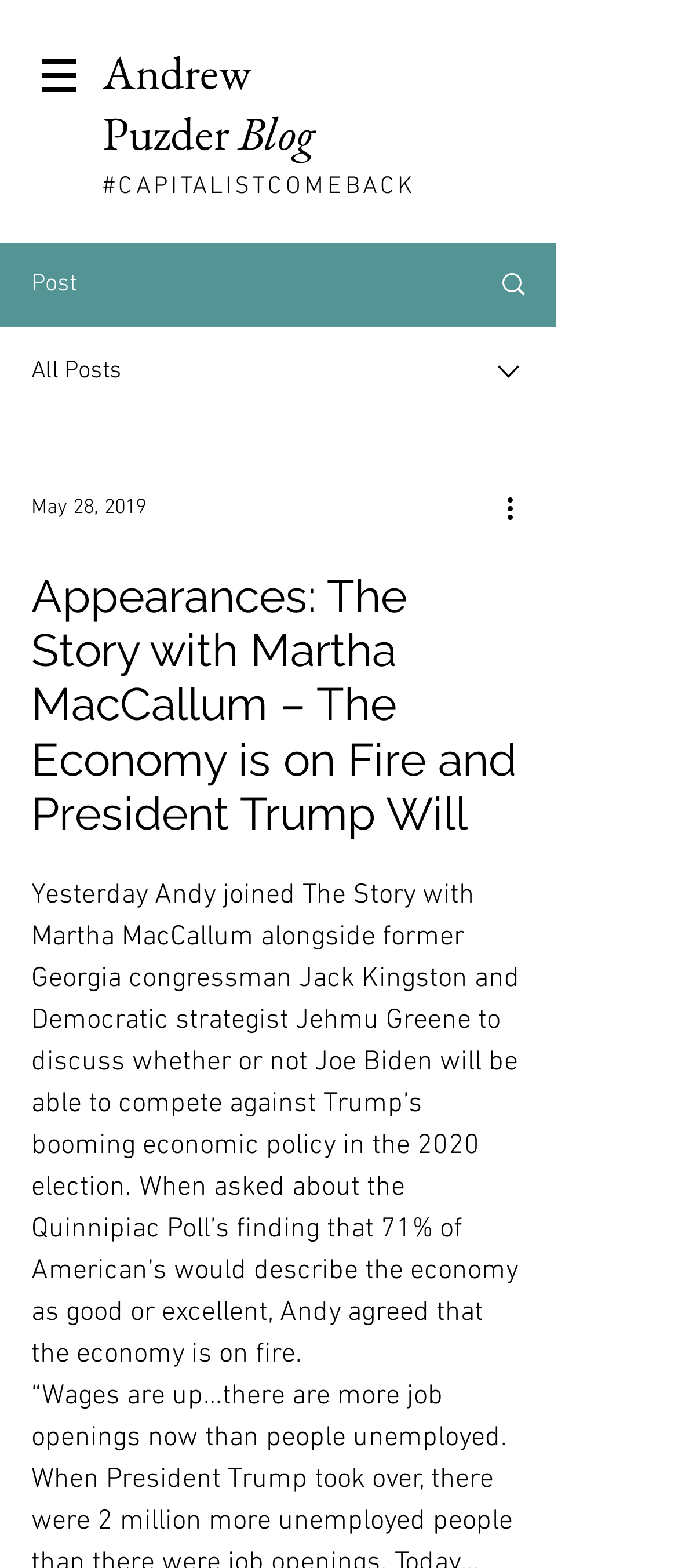Generate the text of the webpage's primary heading.

Appearances: The Story with Martha MacCallum – The Economy is on Fire and President Trump Will